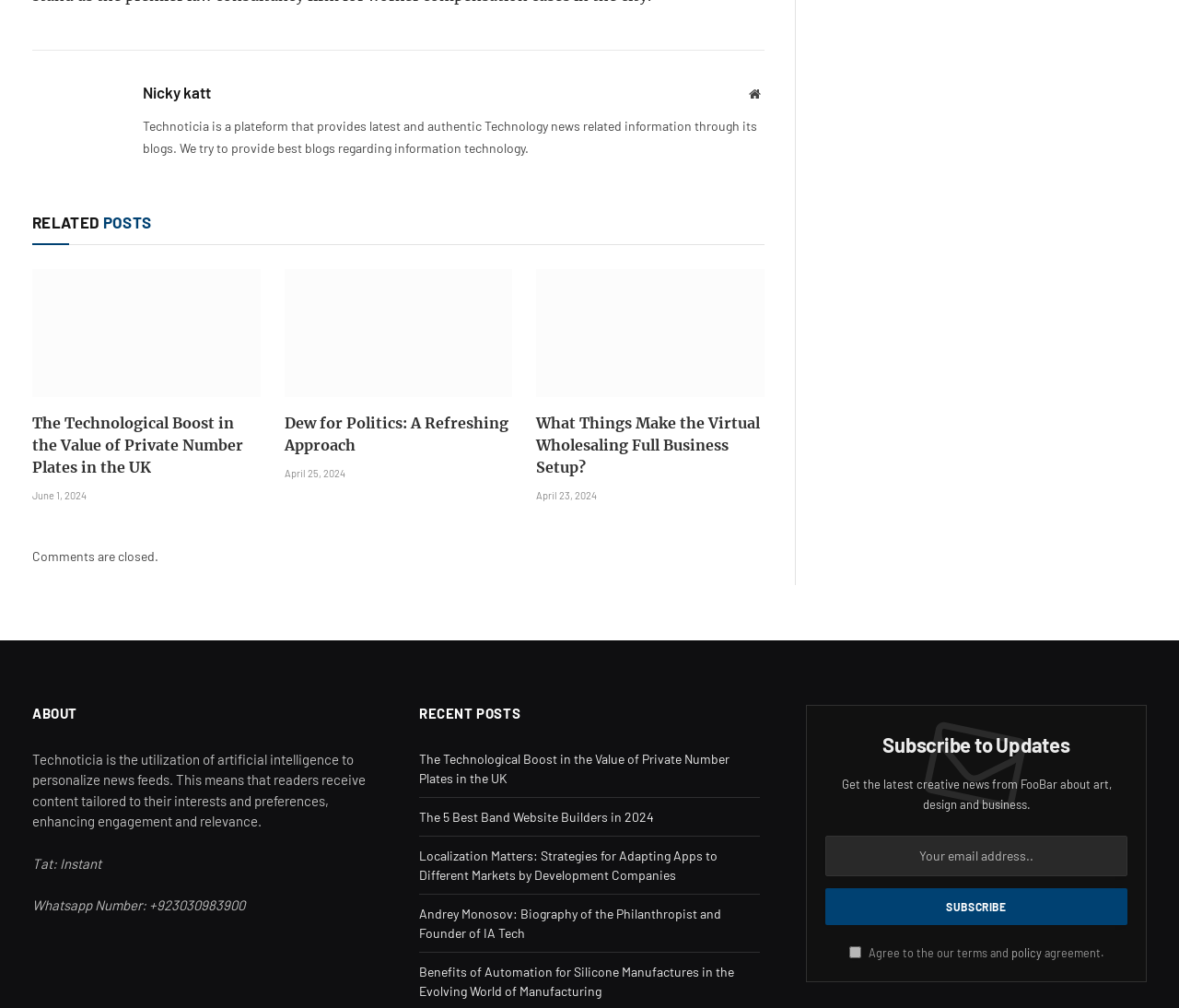Please find the bounding box for the UI component described as follows: "name="EMAIL" placeholder="Your email address.."".

[0.7, 0.829, 0.956, 0.869]